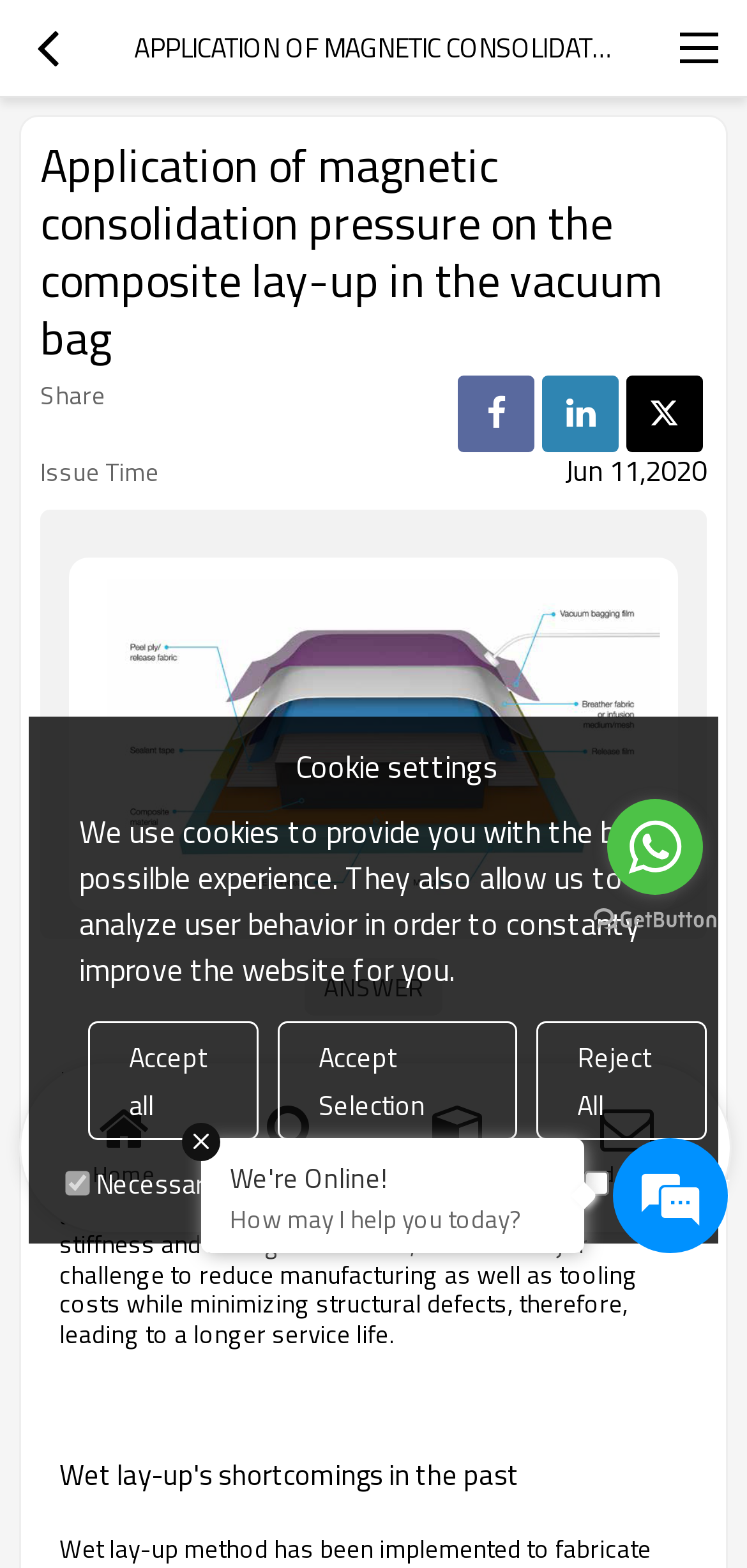Give a detailed account of the webpage.

The webpage is about "Application of magnetic consolidation pressure on the composite lay-up in the vacuum bag" and appears to be a FAQ page from Vector Magnets. At the top, there is a header section with a title and a navigation menu. Below the header, there are three buttons for sharing the page on social media.

The main content of the page is divided into two sections. The first section has a description list with two terms: "Share" and "Issue Time". The "Share" term has three buttons for sharing the page, and the "Issue Time" term displays the date "Jun 11, 2020". 

Below the description list, there is an image related to the topic, taking up most of the width of the page. 

The second section of the main content starts with a heading "Improving laminate quality" followed by a paragraph of text discussing the use of fiber-reinforced polymer composites in various industries and the challenges of reducing manufacturing costs while minimizing structural defects.

On the right side of the page, there are four buttons for navigation: "Home", "Search", "Categories", and "Send Inquiry". 

Further down, there is a section about cookie settings, which includes a heading, a paragraph of text, and three buttons for managing cookie preferences. Below this section, there are four checkboxes for selecting cookie preferences.

At the bottom of the page, there is a section with a "We're Online!" message and a chat window with a prompt "How may I help you today?". There is also a link to WhatsApp and a link to the GetButton.io website, both accompanied by small images.